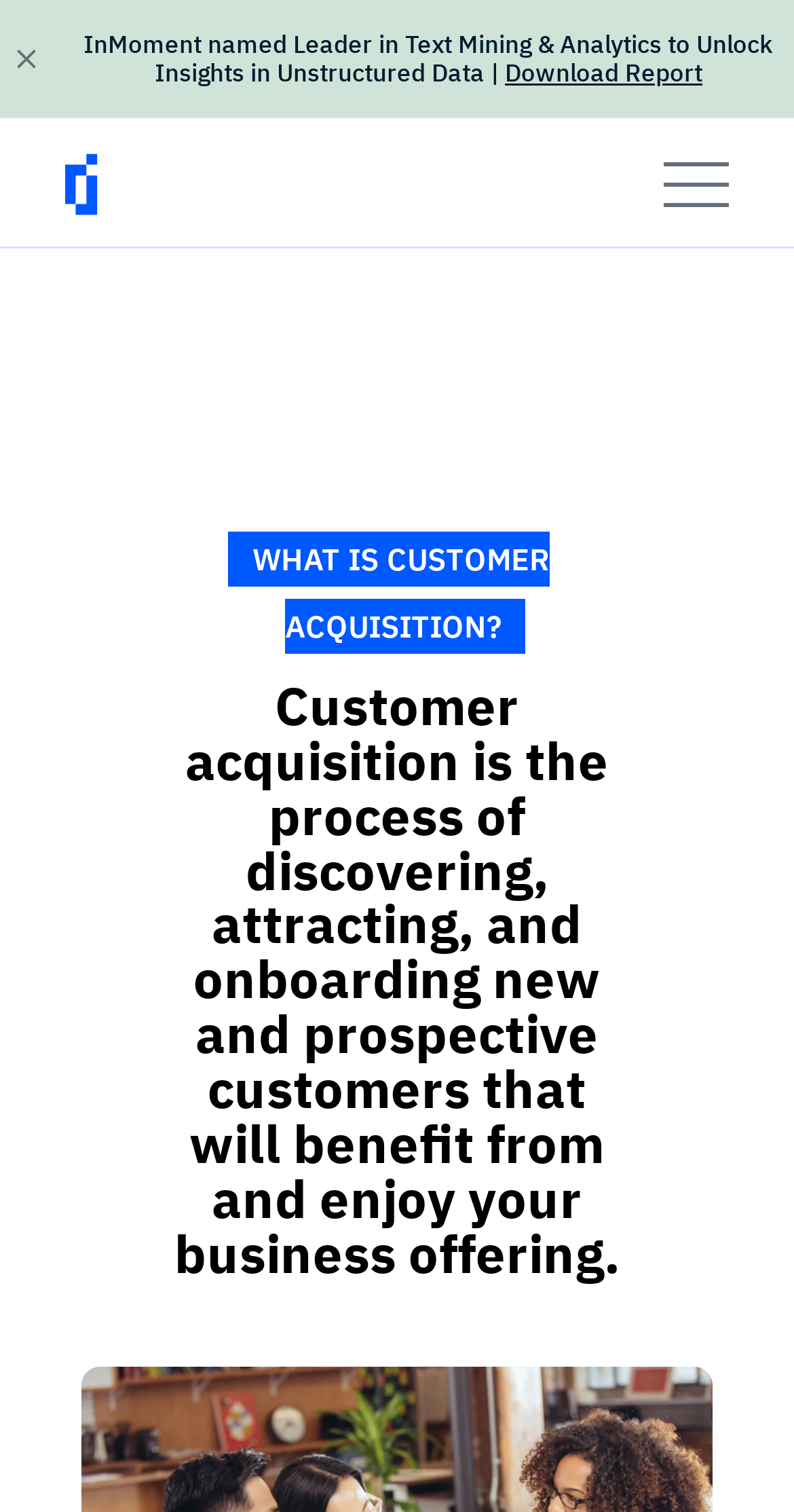Based on the description "Blog/News", find the bounding box of the specified UI element.

None